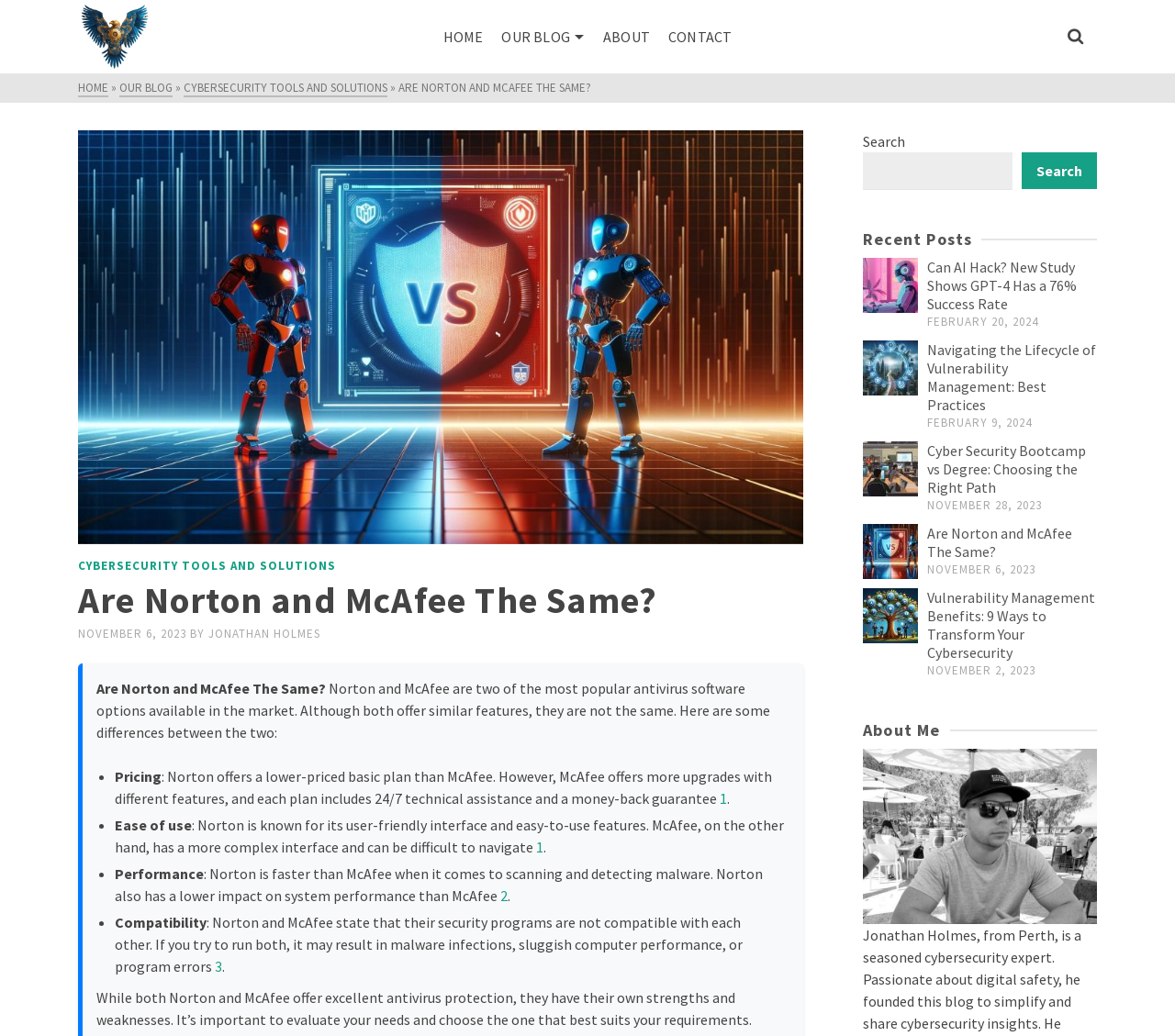Find and indicate the bounding box coordinates of the region you should select to follow the given instruction: "Click on the 'CONTACT' link".

[0.561, 0.016, 0.631, 0.055]